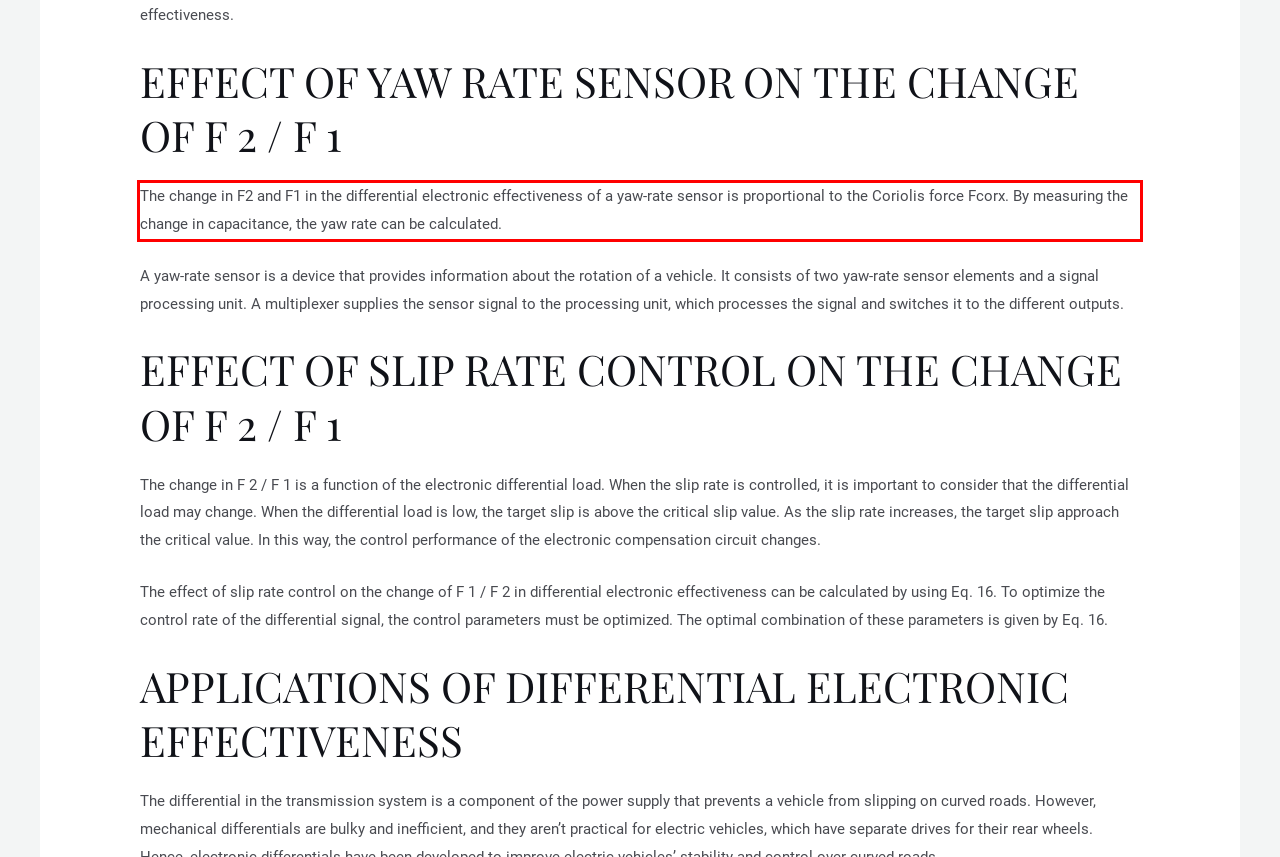You are provided with a webpage screenshot that includes a red rectangle bounding box. Extract the text content from within the bounding box using OCR.

The change in F2 and F1 in the differential electronic effectiveness of a yaw-rate sensor is proportional to the Coriolis force Fcorx. By measuring the change in capacitance, the yaw rate can be calculated.